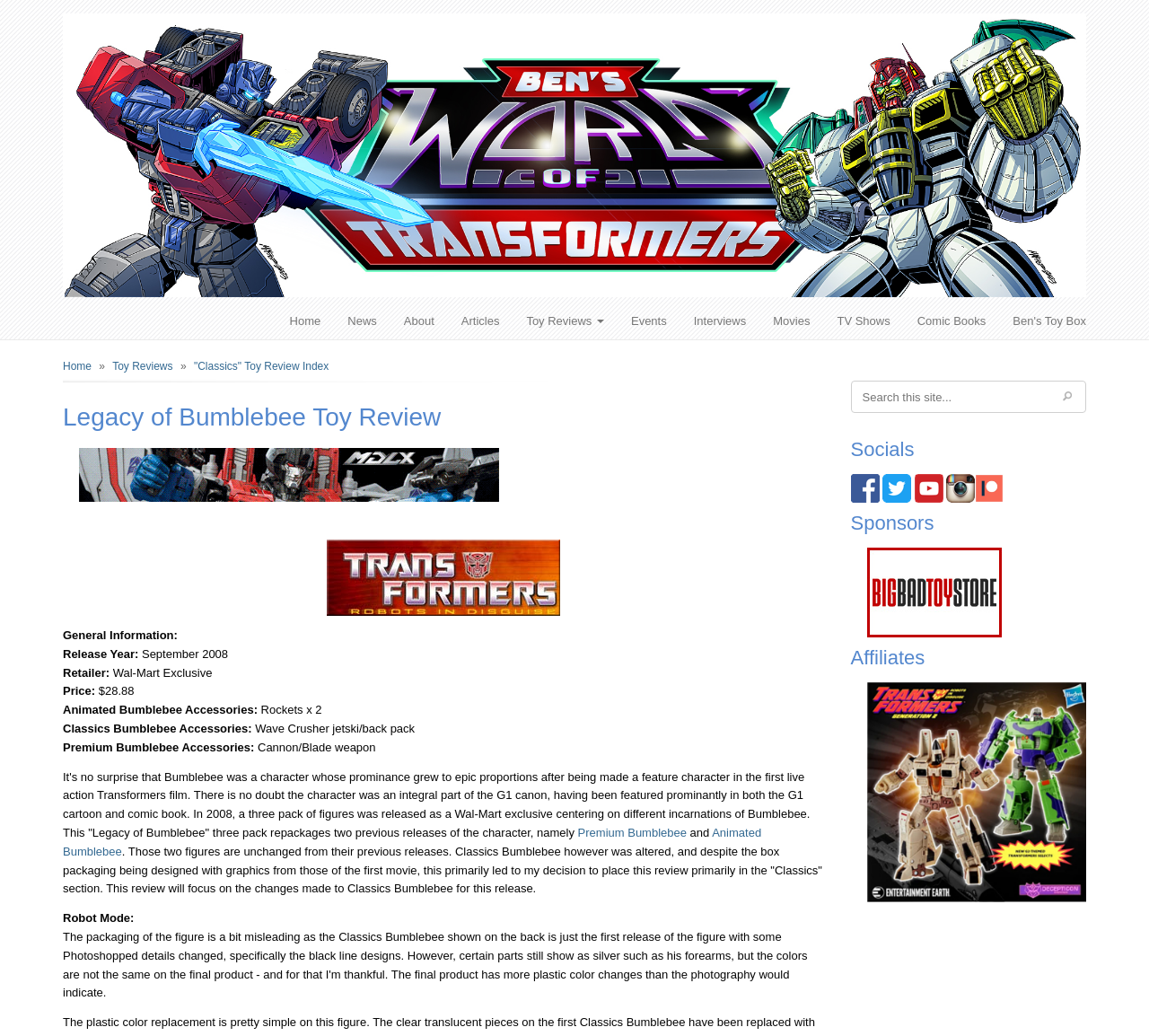What is the name of the section that contains links to social media?
Please answer the question with as much detail and depth as you can.

I found the answer by looking at the heading element with the text 'Socials' which is above the links to social media platforms.